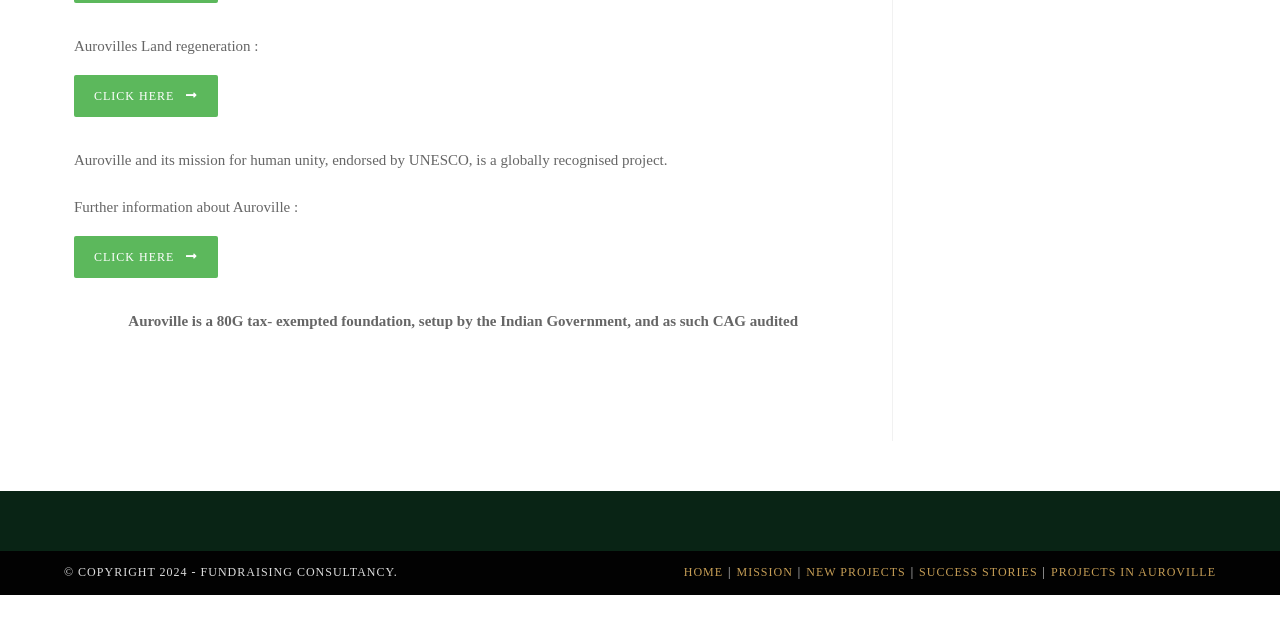Given the description of a UI element: "Mission", identify the bounding box coordinates of the matching element in the webpage screenshot.

[0.575, 0.882, 0.619, 0.904]